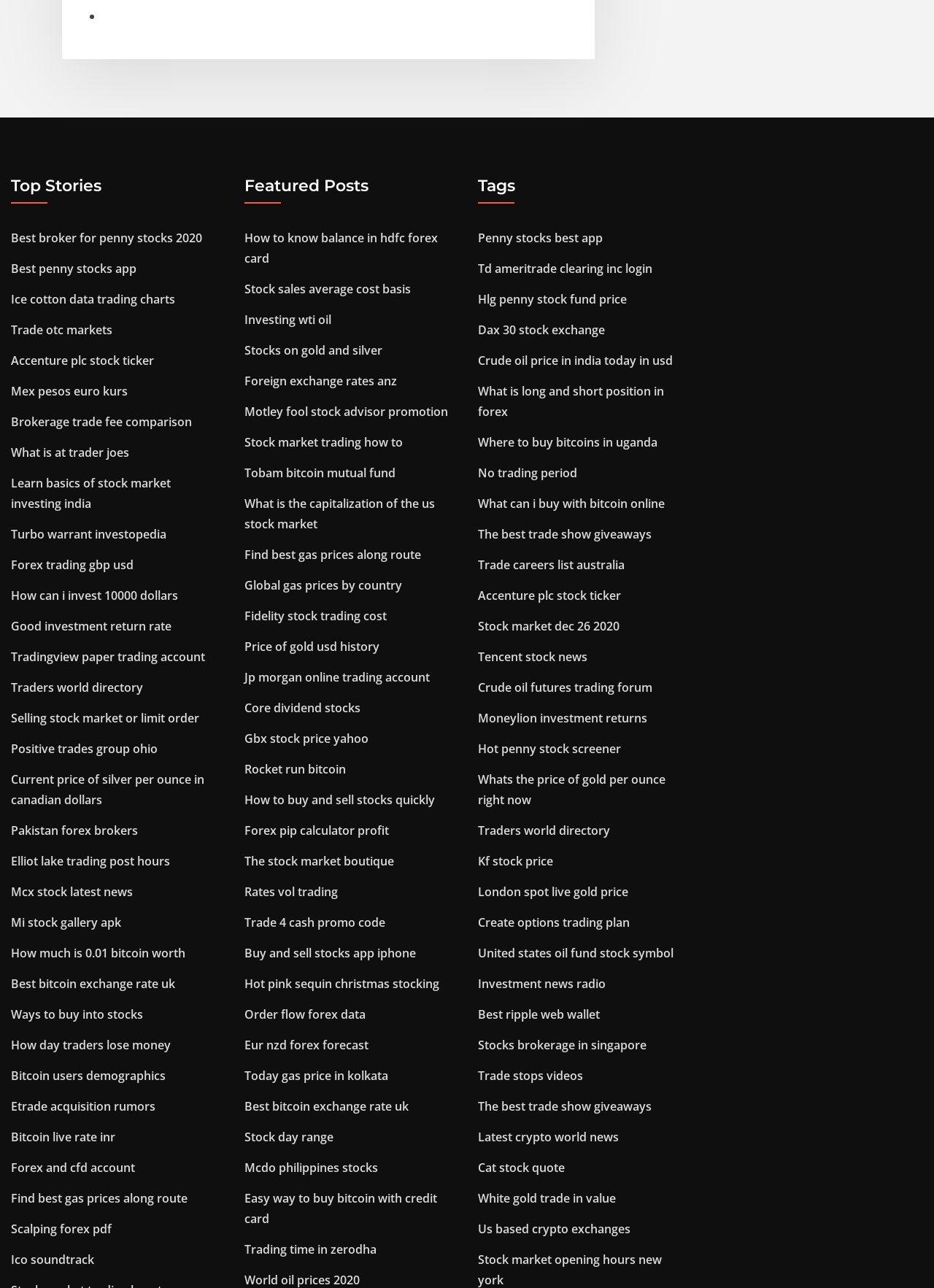What is the second heading on the webpage?
Look at the screenshot and give a one-word or phrase answer.

Featured Posts